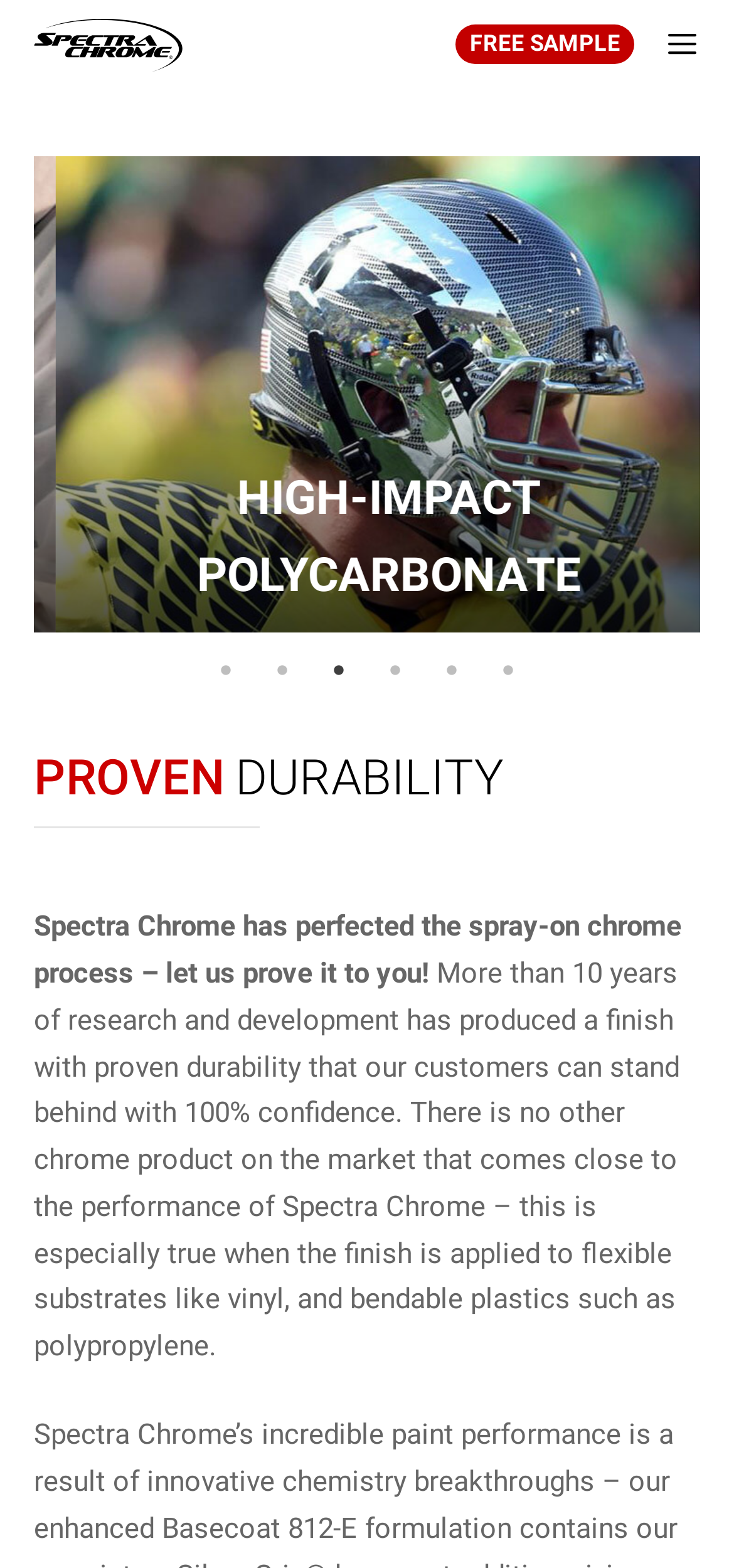Please determine the bounding box coordinates, formatted as (top-left x, top-left y, bottom-right x, bottom-right y), with all values as floating point numbers between 0 and 1. Identify the bounding box of the region described as: title="Spectra Chrome"

[0.046, 0.0, 0.249, 0.058]